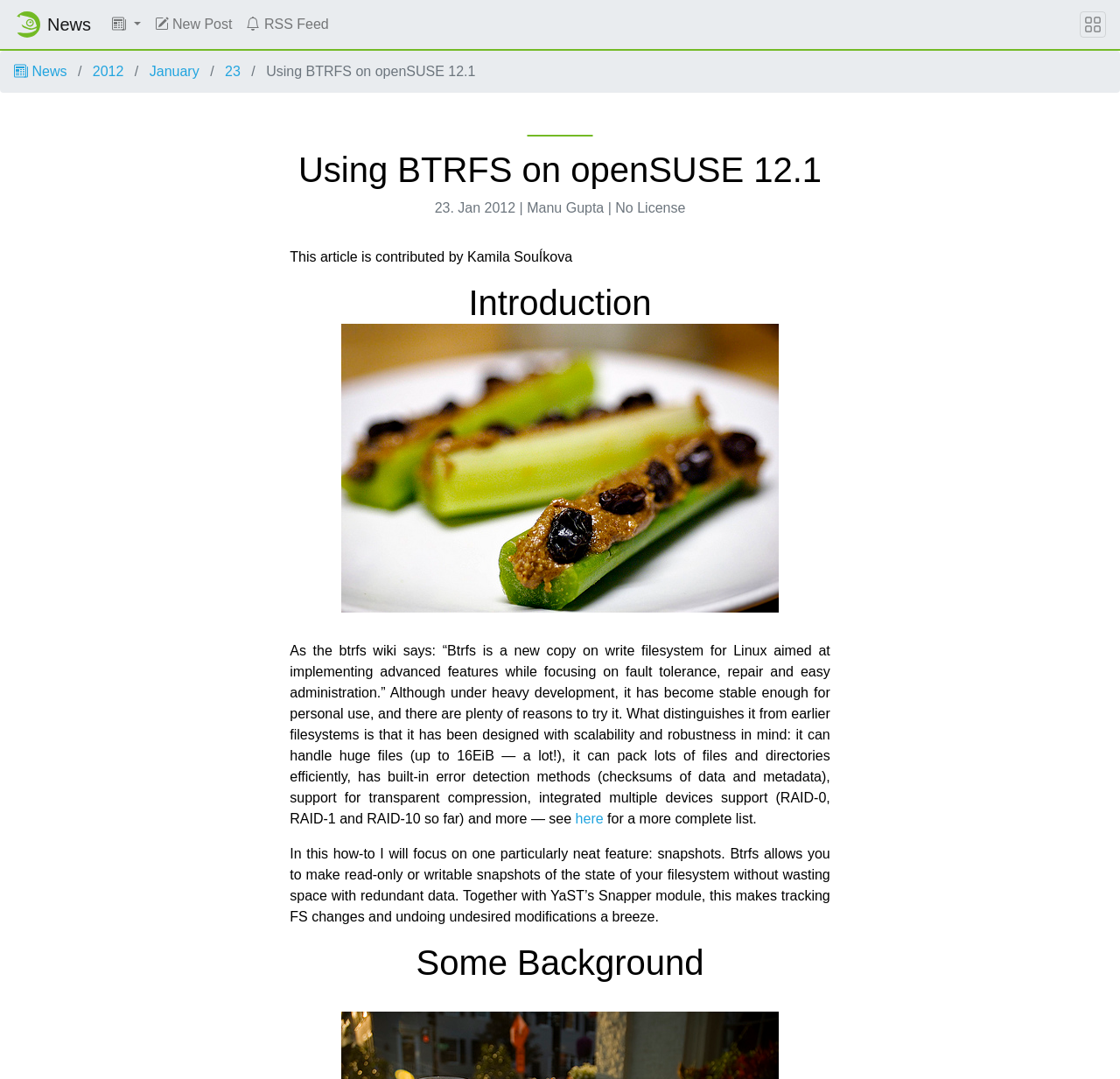Extract the main title from the webpage.

Using BTRFS on openSUSE 12.1